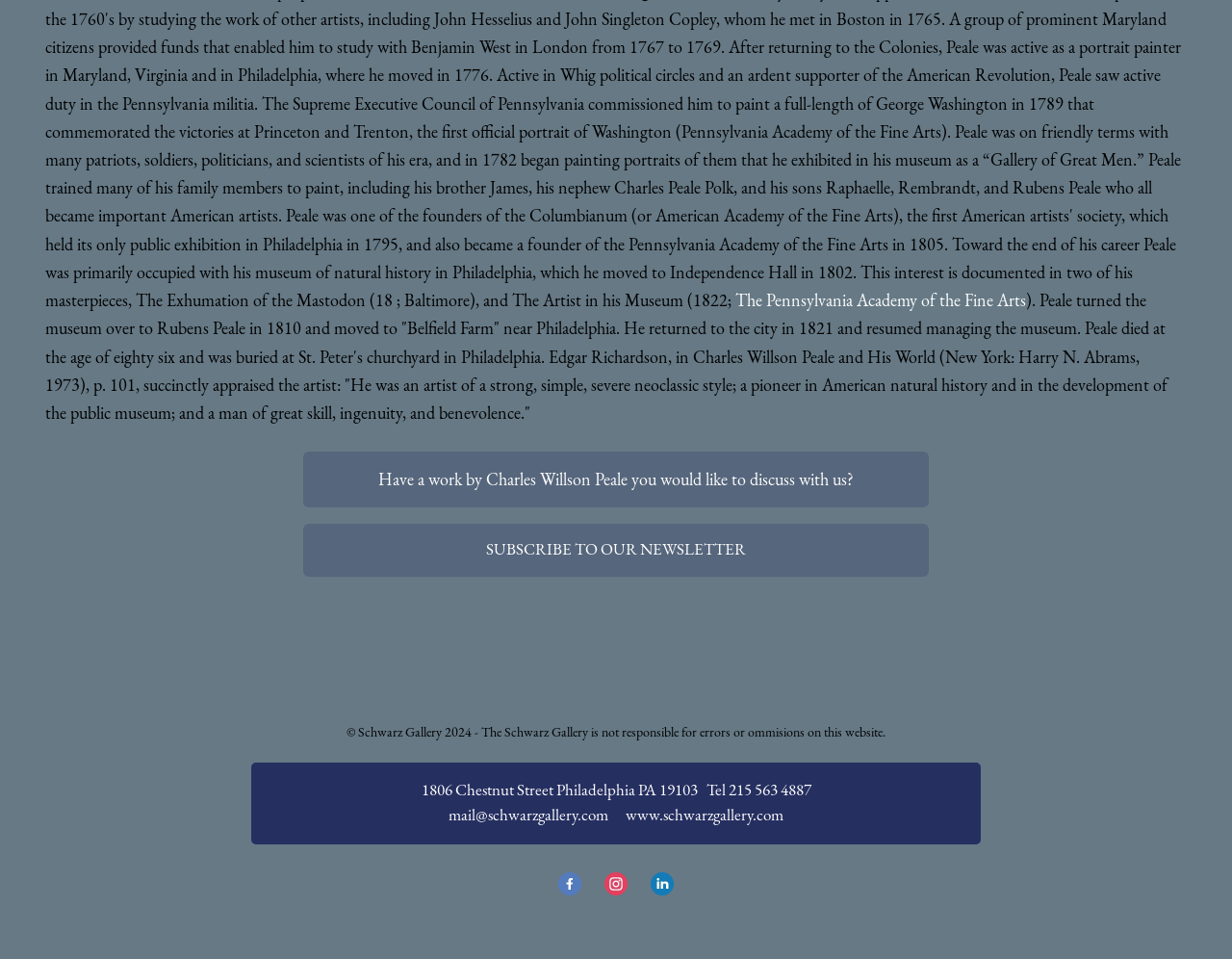Carefully examine the image and provide an in-depth answer to the question: What is the phone number of the Schwarz Gallery?

The phone number of the Schwarz Gallery is mentioned at the bottom of the webpage as 'Tel 215 563 4887'.